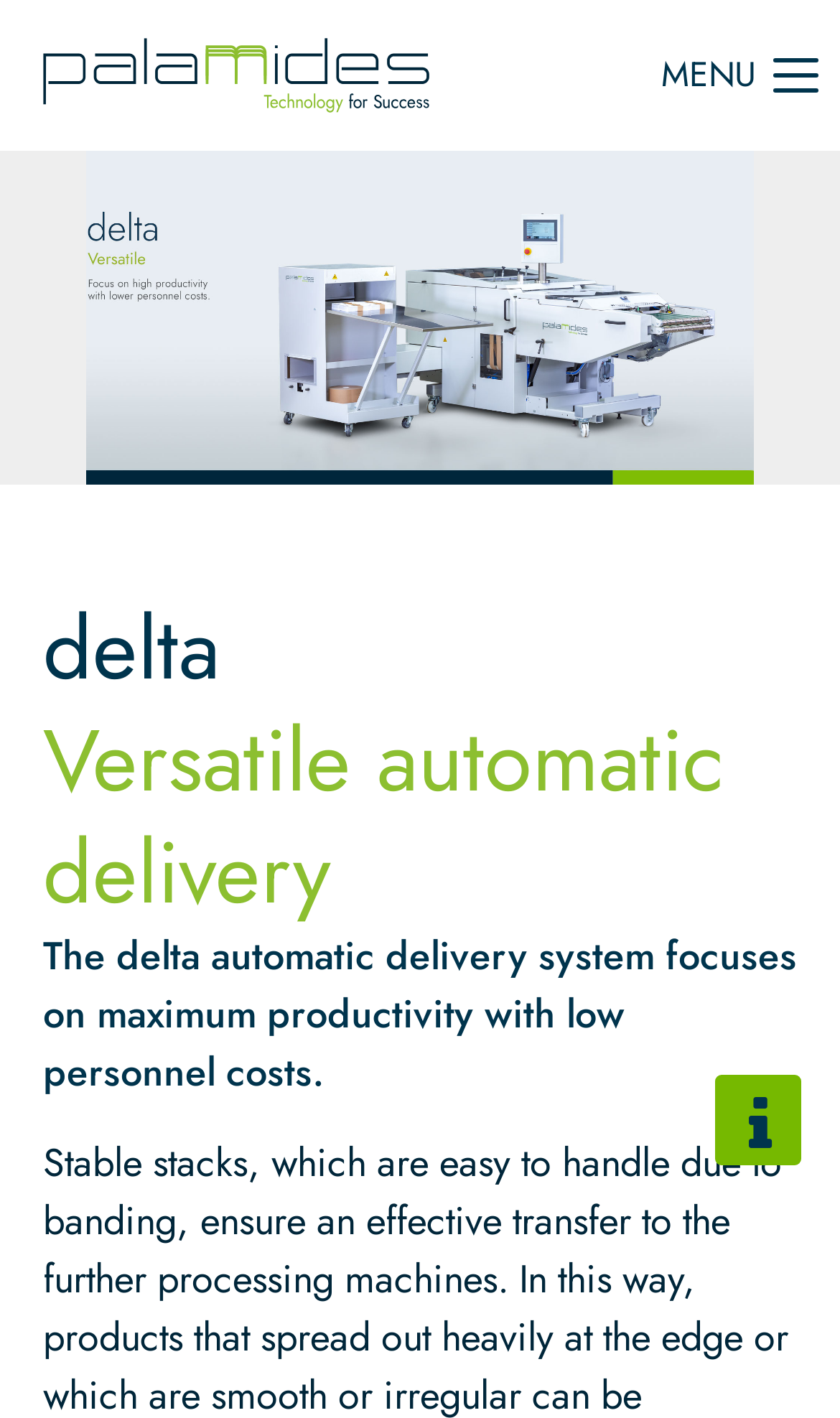What are the support hours for customers?
Relying on the image, give a concise answer in one word or a brief phrase.

Mon - Fri 8:00am - 5:00pm